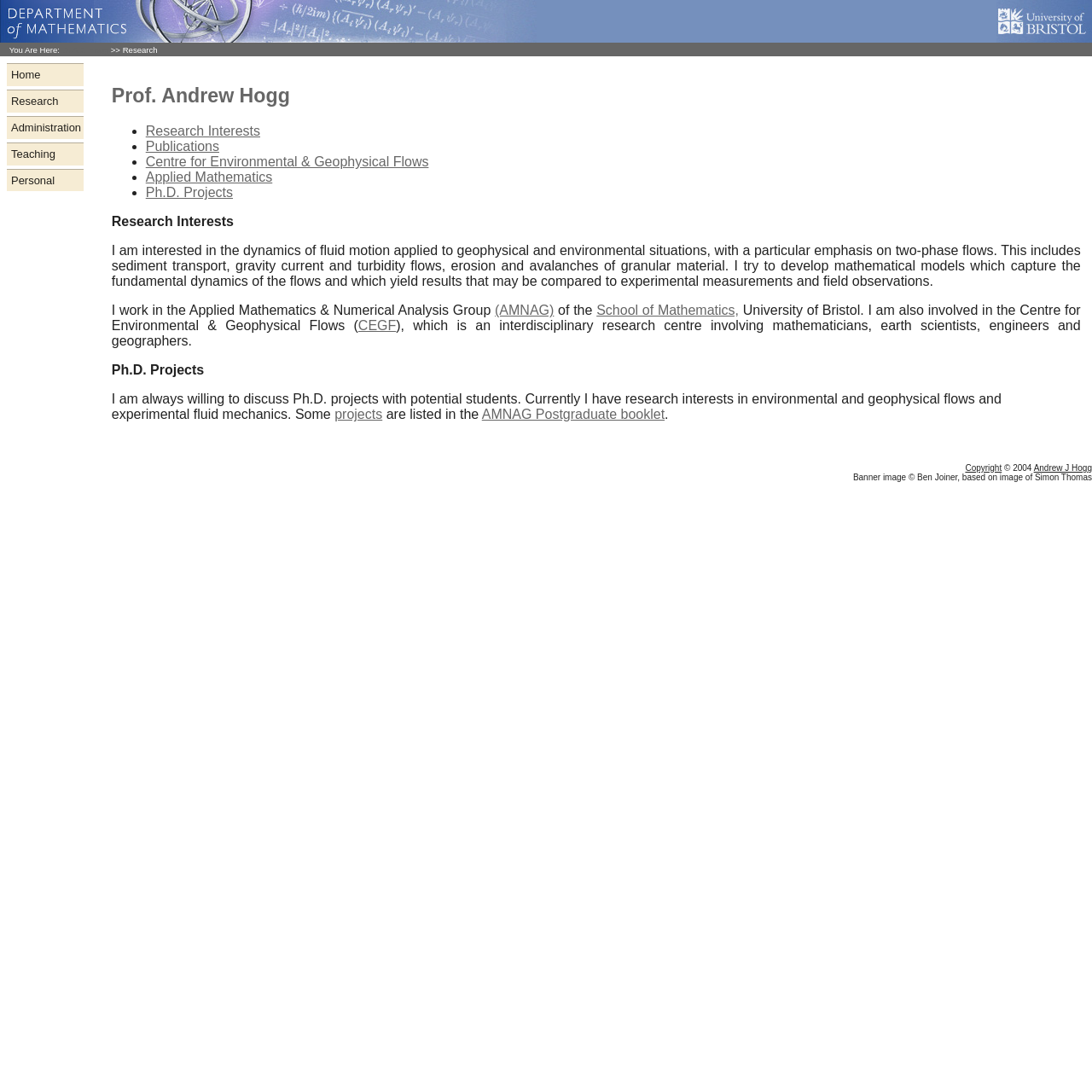What is the copyright year of the webpage?
Look at the webpage screenshot and answer the question with a detailed explanation.

The copyright year of the webpage can be found at the bottom of the webpage, where it is written 'Copyright © 2004 Andrew J Hogg...'.